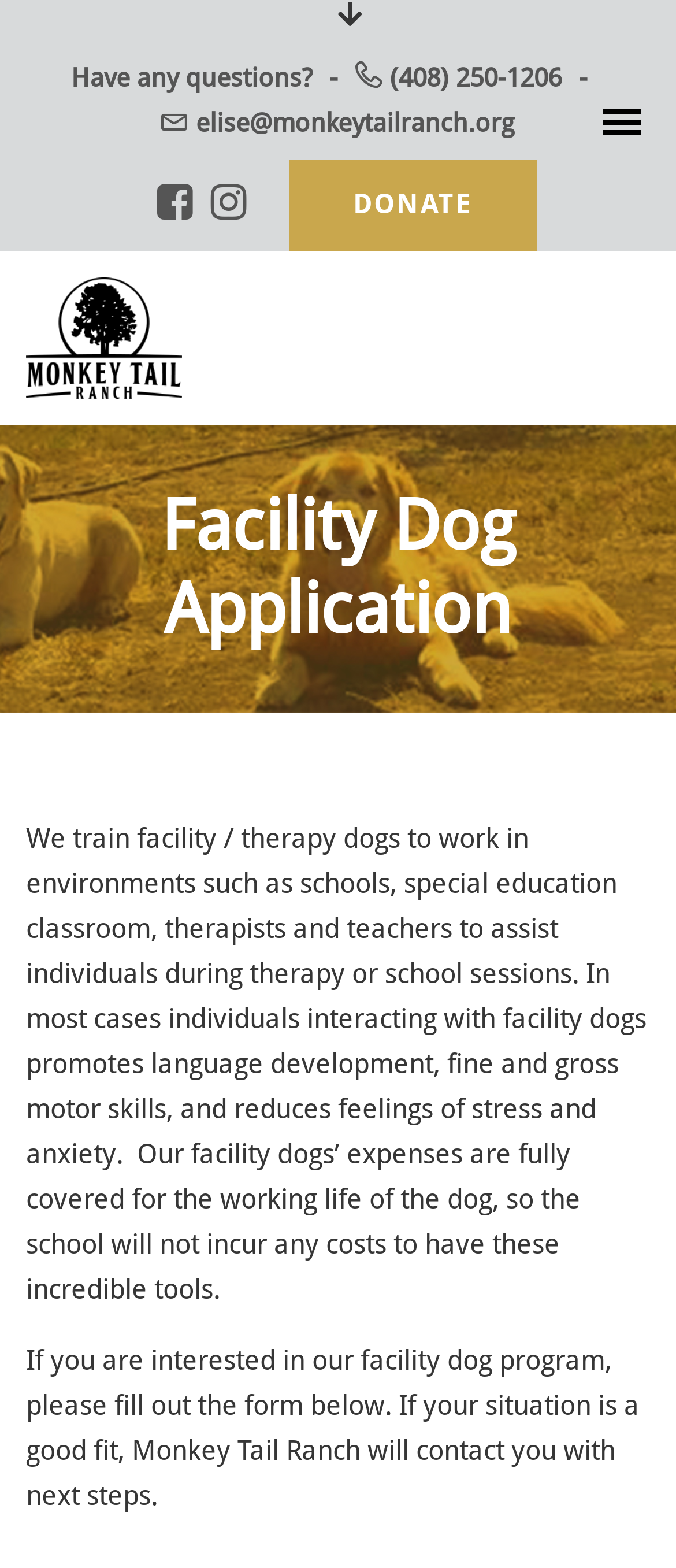Create an in-depth description of the webpage, covering main sections.

The webpage is about the Facility Dog Application at Monkey Tail Ranch. At the top left, there is a link to "Skip to content". Below it, there is a section with contact information, including a phone number "(408) 250-1206" and an email address "elise@monkeytailranch.org", accompanied by two social media icons. 

To the right of the contact information, there is a "DONATE" link. Above it, there is a link to "Monkey Tail Ranch" with an associated image of the ranch's logo. 

On the top right, there is an empty link. Below the contact information section, there is a heading "Facility Dog Application" that spans almost the entire width of the page. 

Under the heading, there is a paragraph of text that explains the purpose of facility dogs, their benefits, and how they are fully funded by Monkey Tail Ranch. Below this paragraph, there is another paragraph that invites interested individuals to fill out a form to apply for the facility dog program.